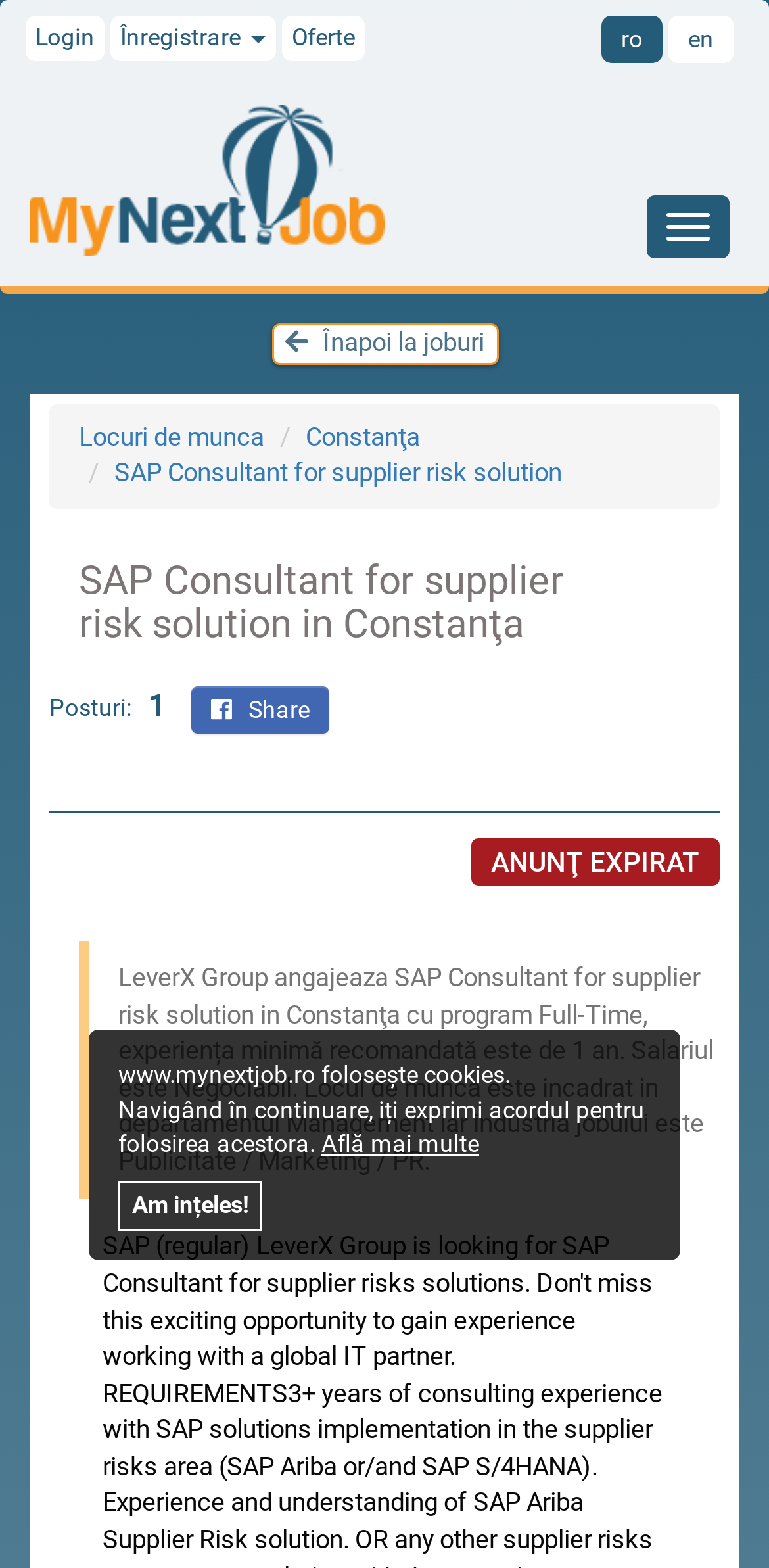Please identify the bounding box coordinates of the clickable area that will fulfill the following instruction: "Toggle navigation". The coordinates should be in the format of four float numbers between 0 and 1, i.e., [left, top, right, bottom].

[0.841, 0.125, 0.949, 0.165]